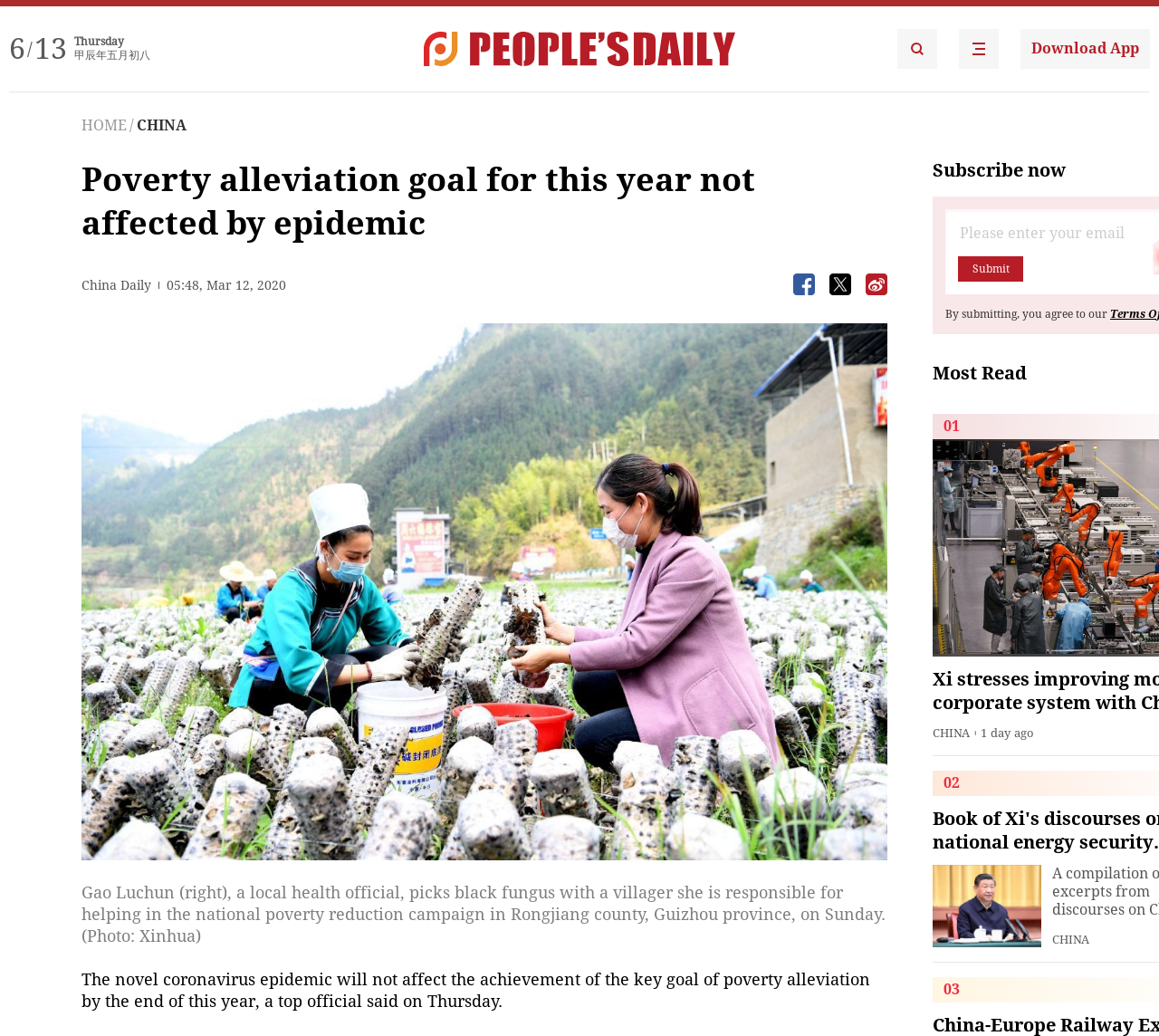What is the date of the news article?
Please provide a detailed and thorough answer to the question.

I found the date of the news article by looking at the text '05:48, Mar 12, 2020' which is located below the 'China Daily' logo.